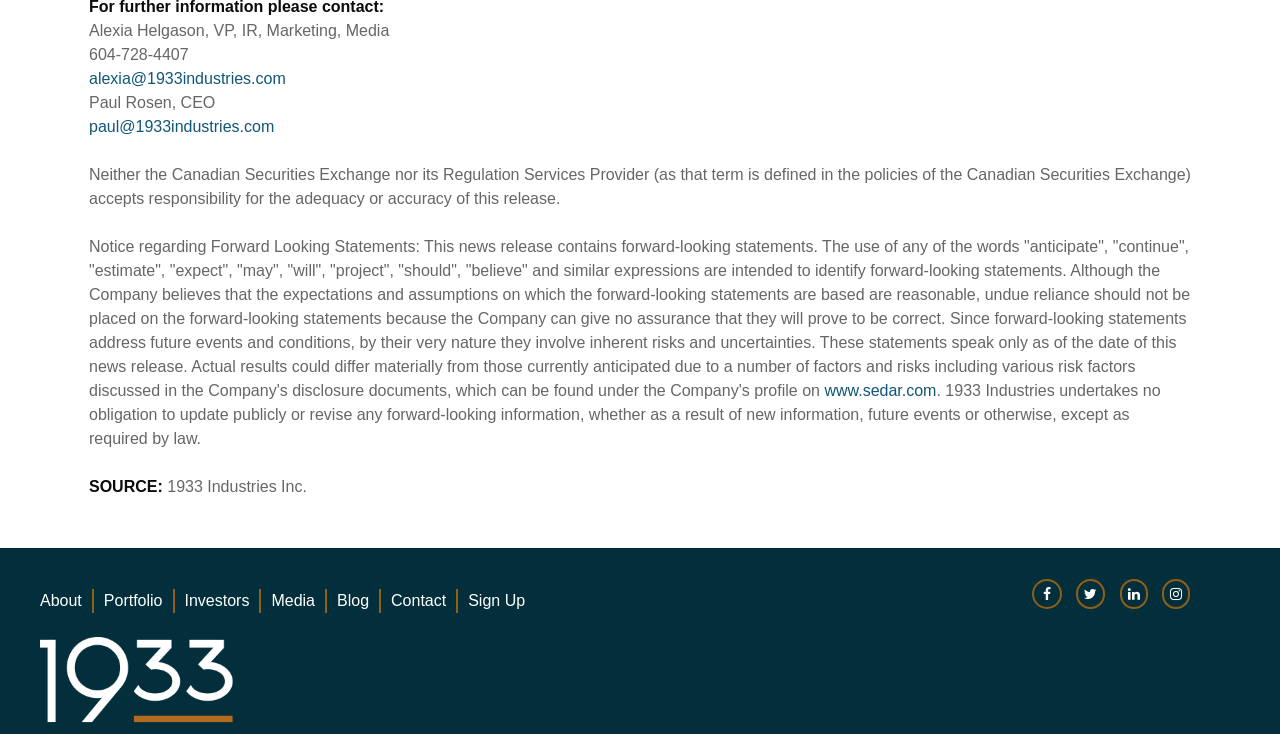How many social media links are at the bottom right of the page?
Please answer the question as detailed as possible.

The webpage contains four link elements with the description 'social-link' at the bottom right of the page, indicating that these are links to the company's social media profiles.